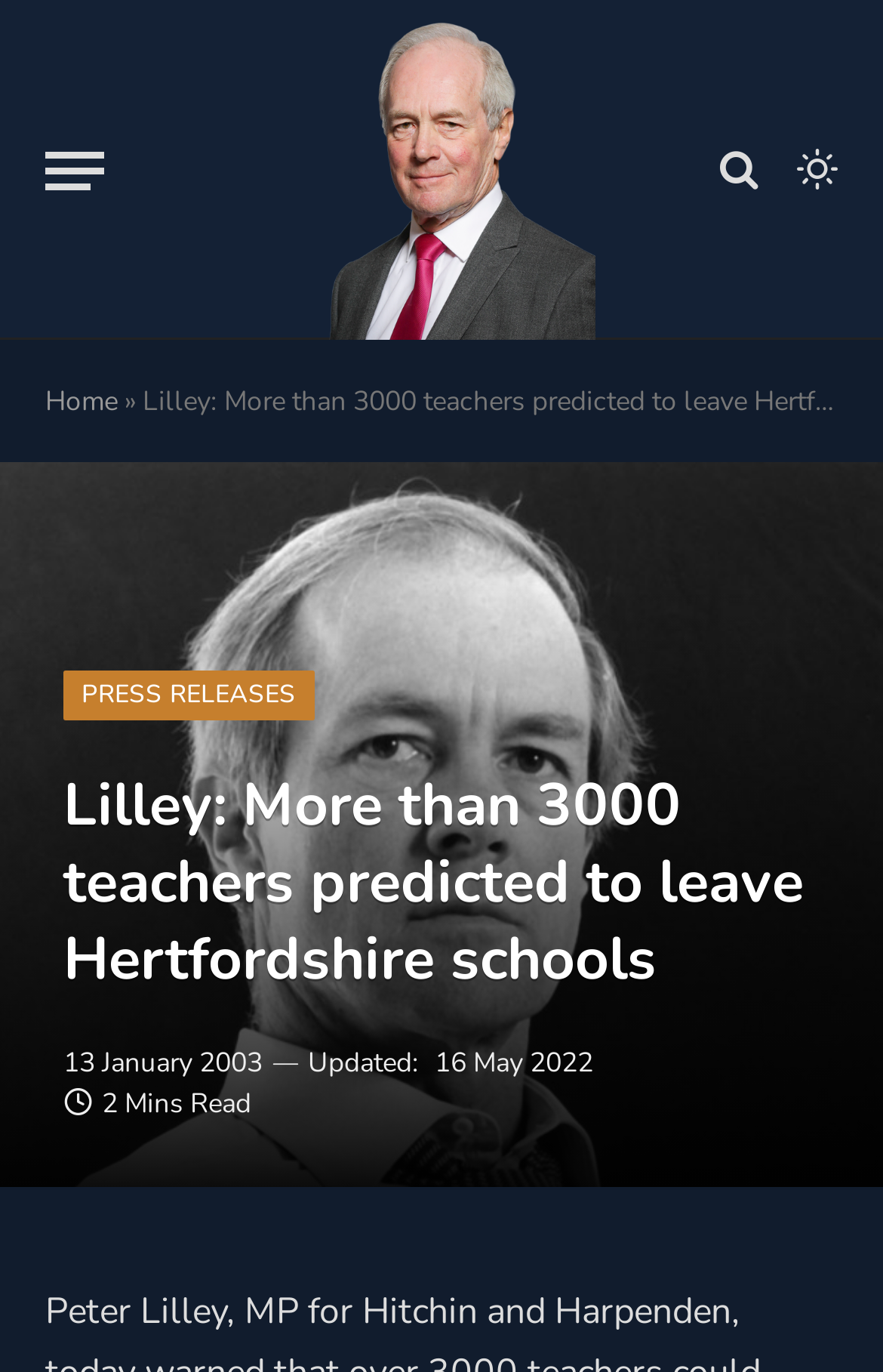Reply to the question below using a single word or brief phrase:
When was the article last updated?

16 May 2022